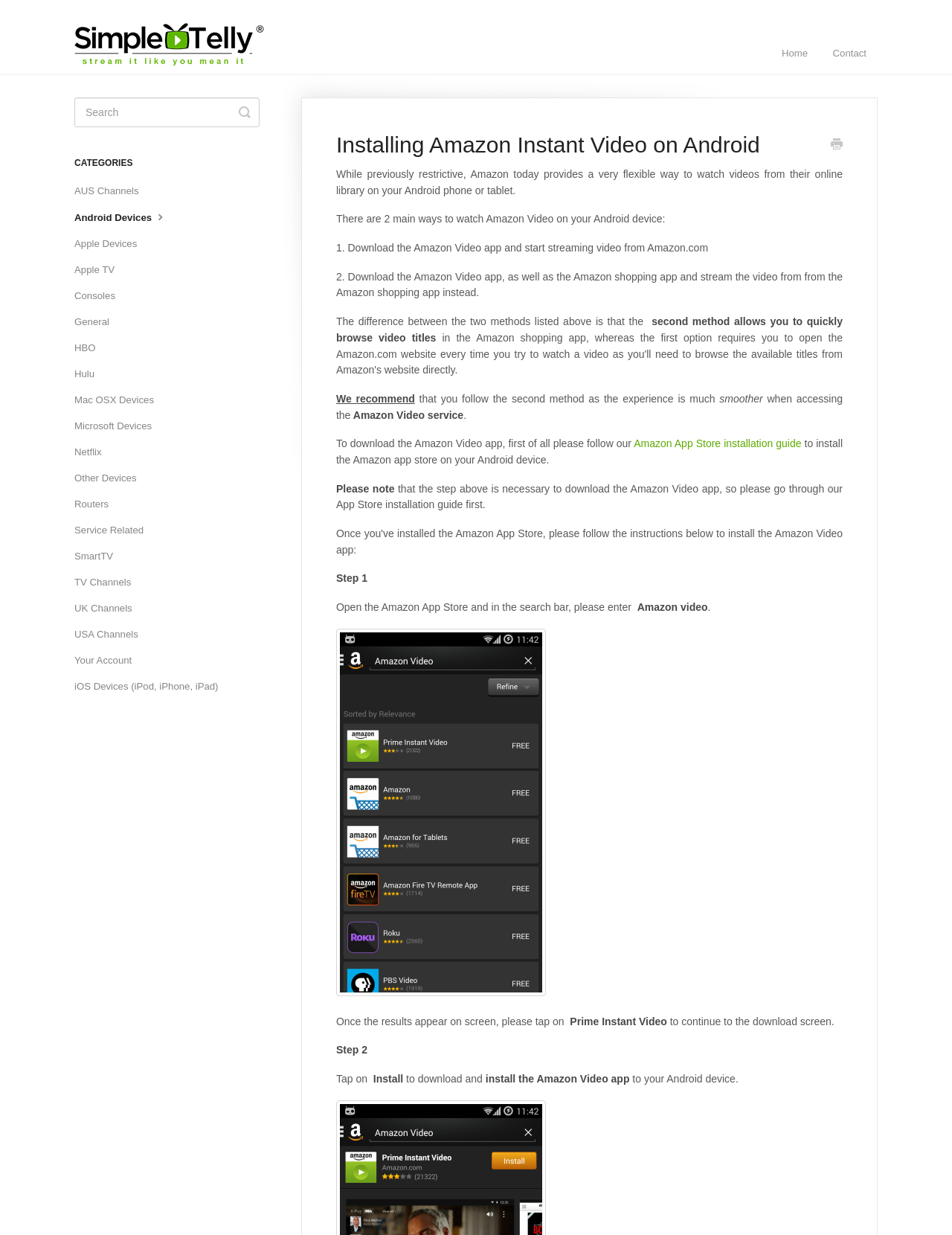Predict the bounding box of the UI element based on this description: "Mac OSX Devices".

[0.078, 0.314, 0.173, 0.334]